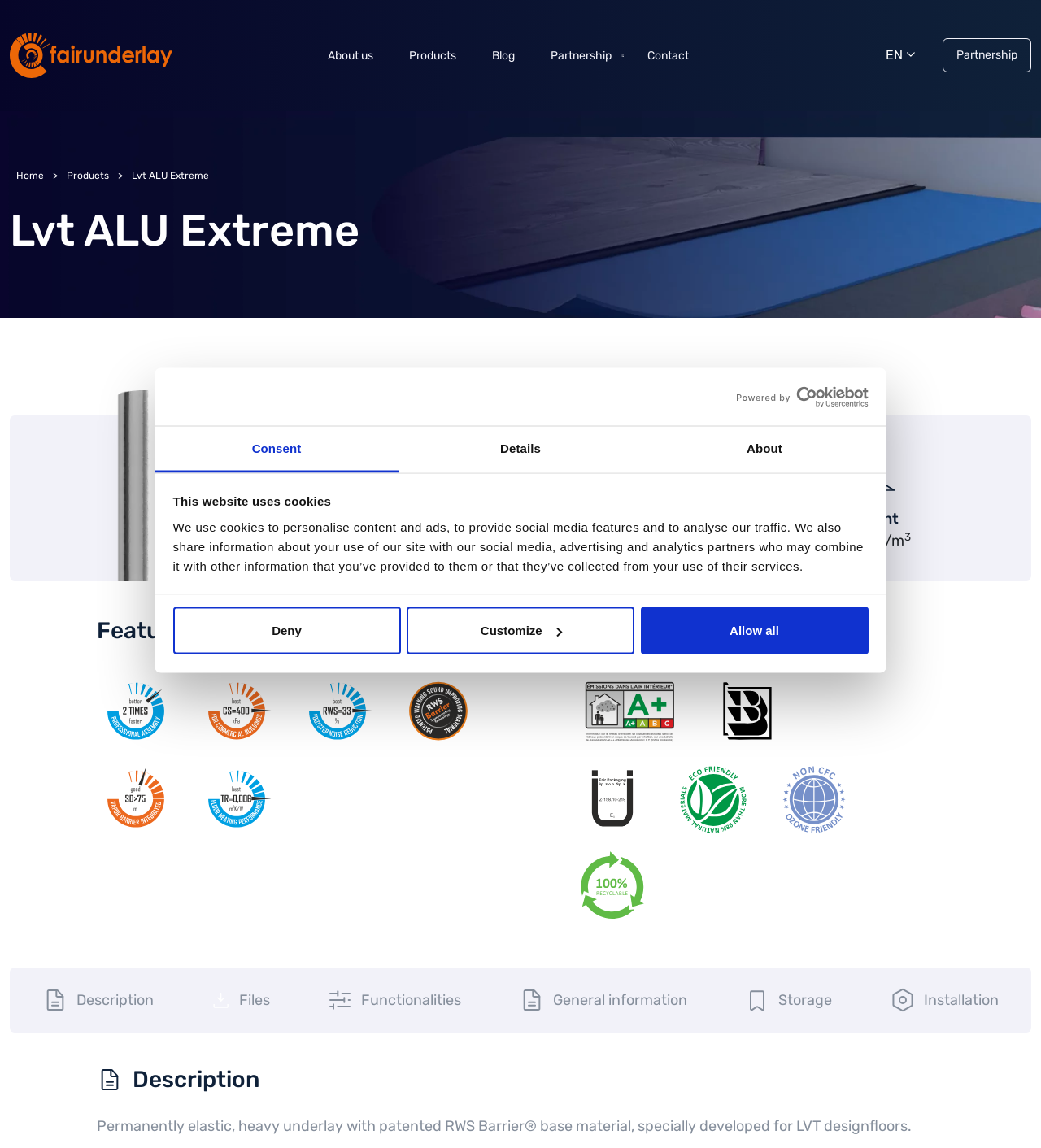What is the base material of the Lvt ALU Extreme product?
Using the image, give a concise answer in the form of a single word or short phrase.

RWS Barrier